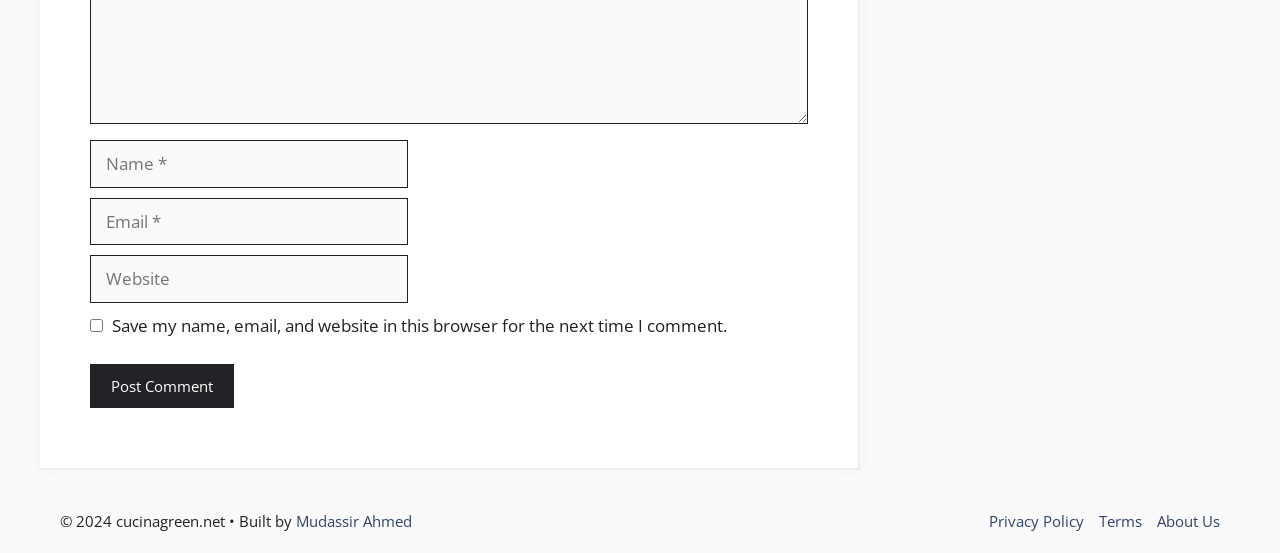Determine the bounding box coordinates for the area that should be clicked to carry out the following instruction: "Click the post comment button".

[0.07, 0.658, 0.183, 0.738]